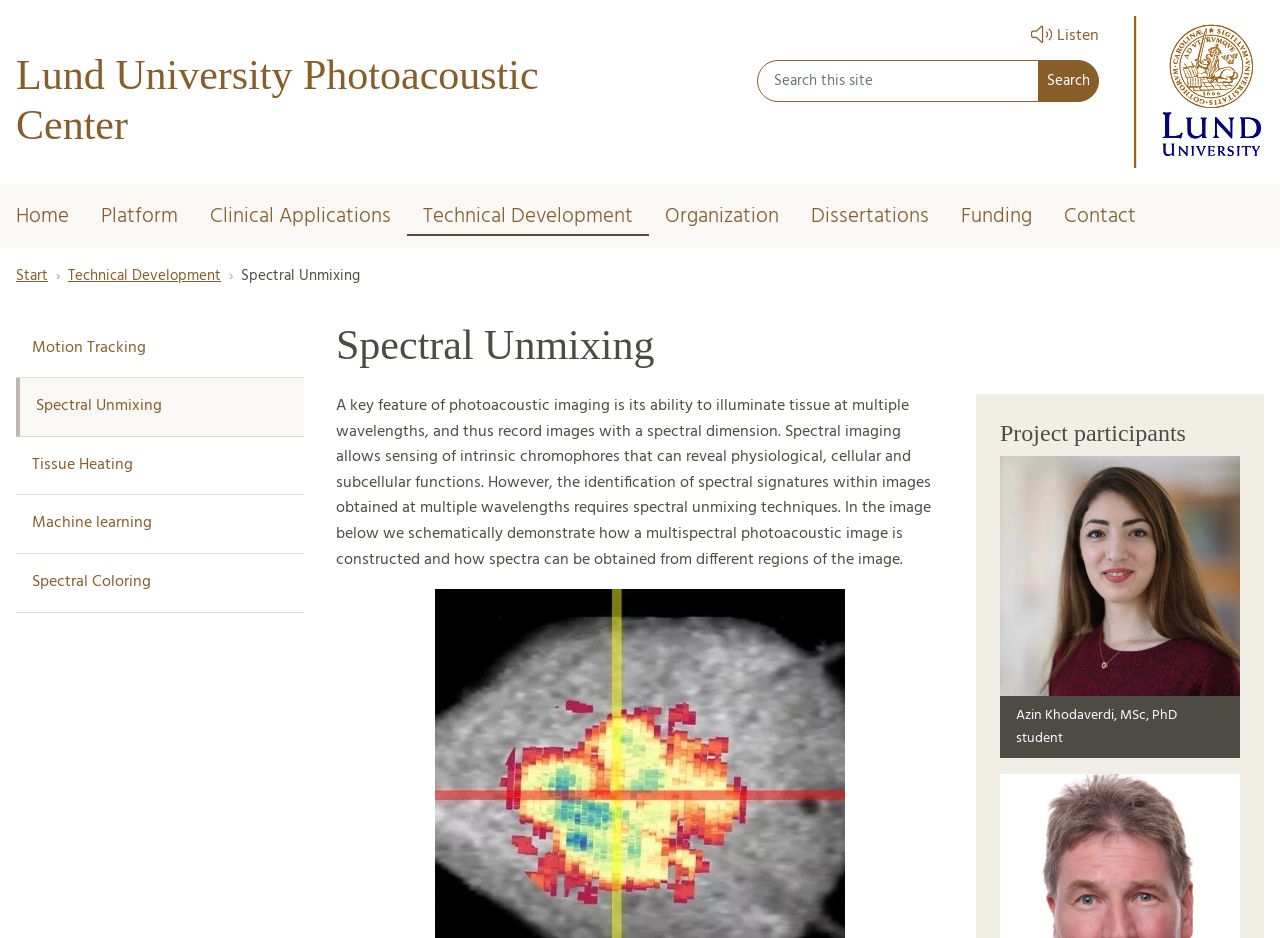Kindly determine the bounding box coordinates of the area that needs to be clicked to fulfill this instruction: "Explore Motion Tracking".

[0.012, 0.341, 0.238, 0.402]